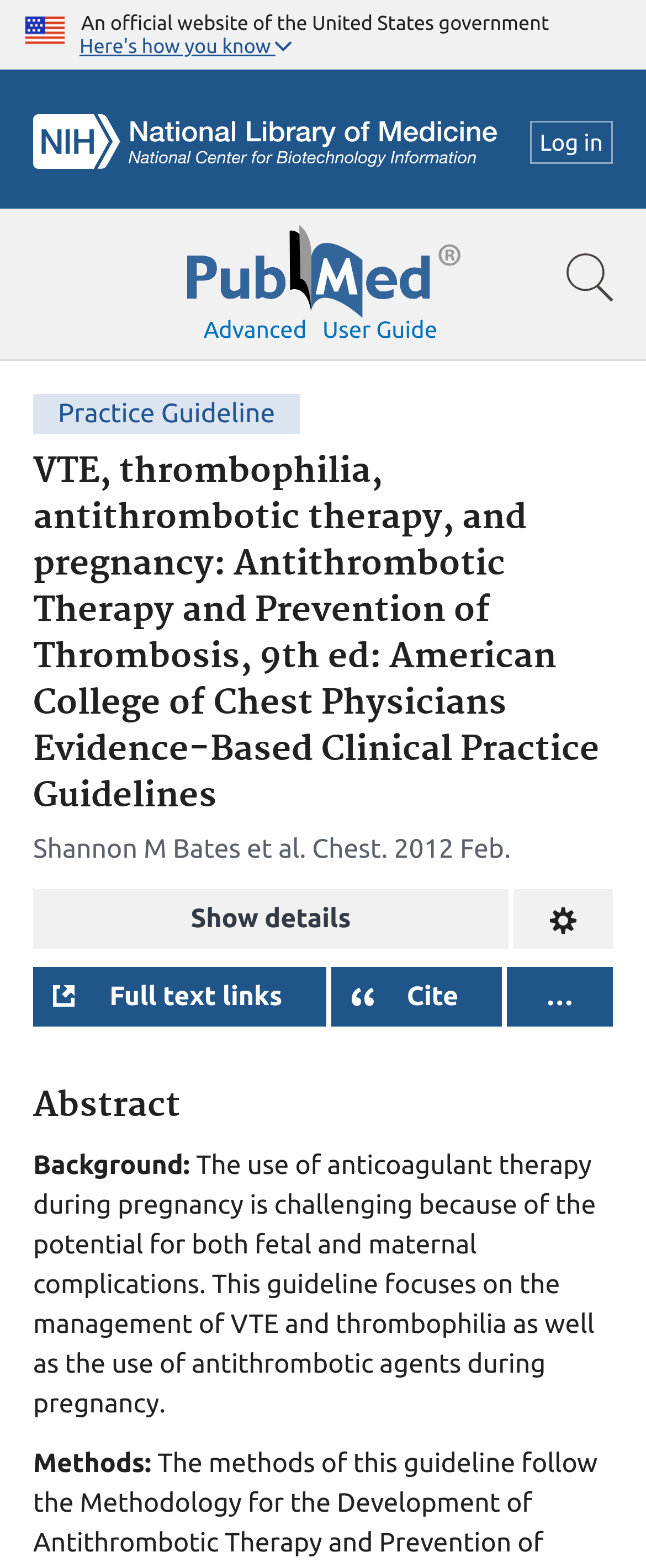What is the publication date of this guideline?
Refer to the image and answer the question using a single word or phrase.

2012 Feb